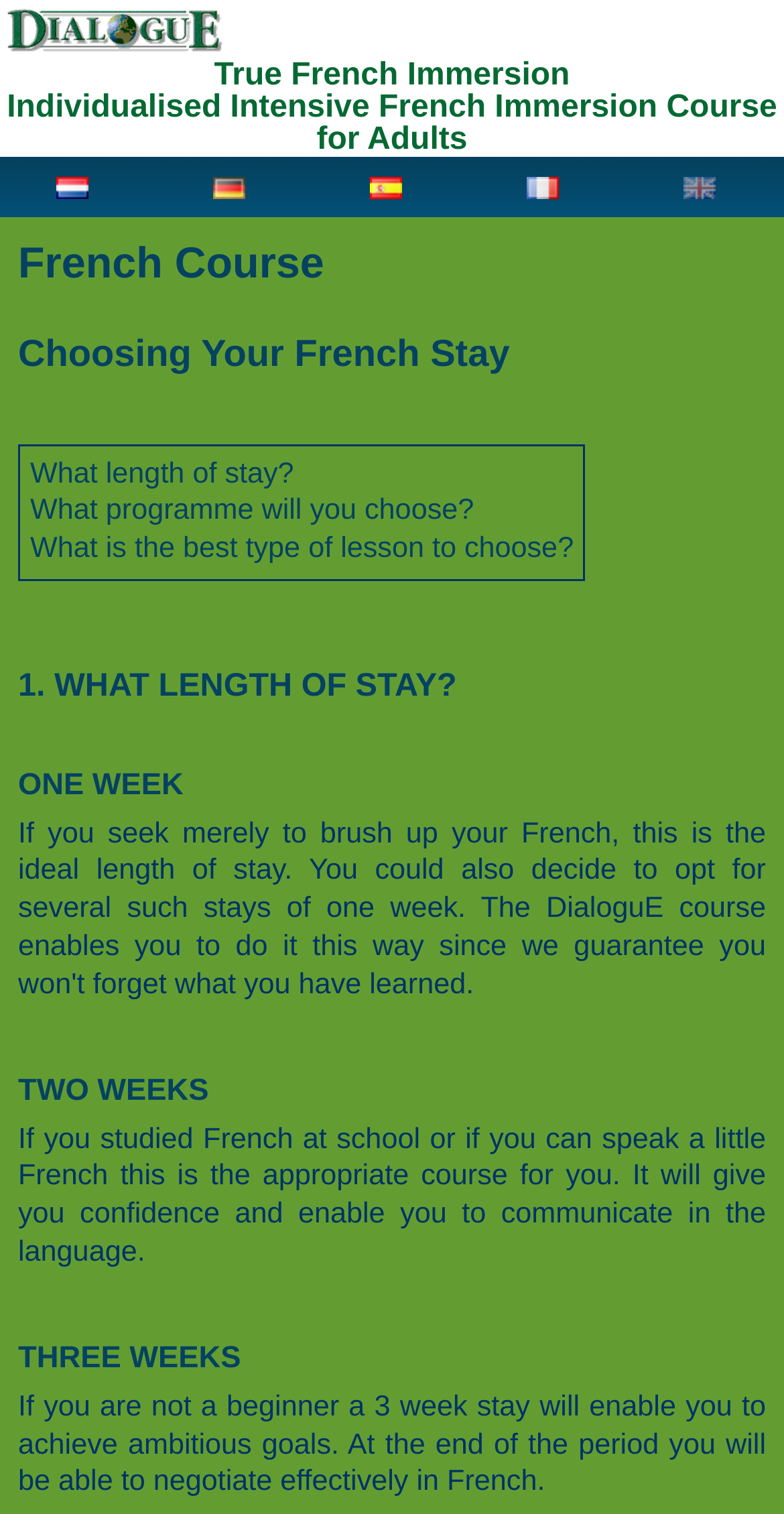Answer the question below in one word or phrase:
What is the main focus of the French course?

True French Immersion